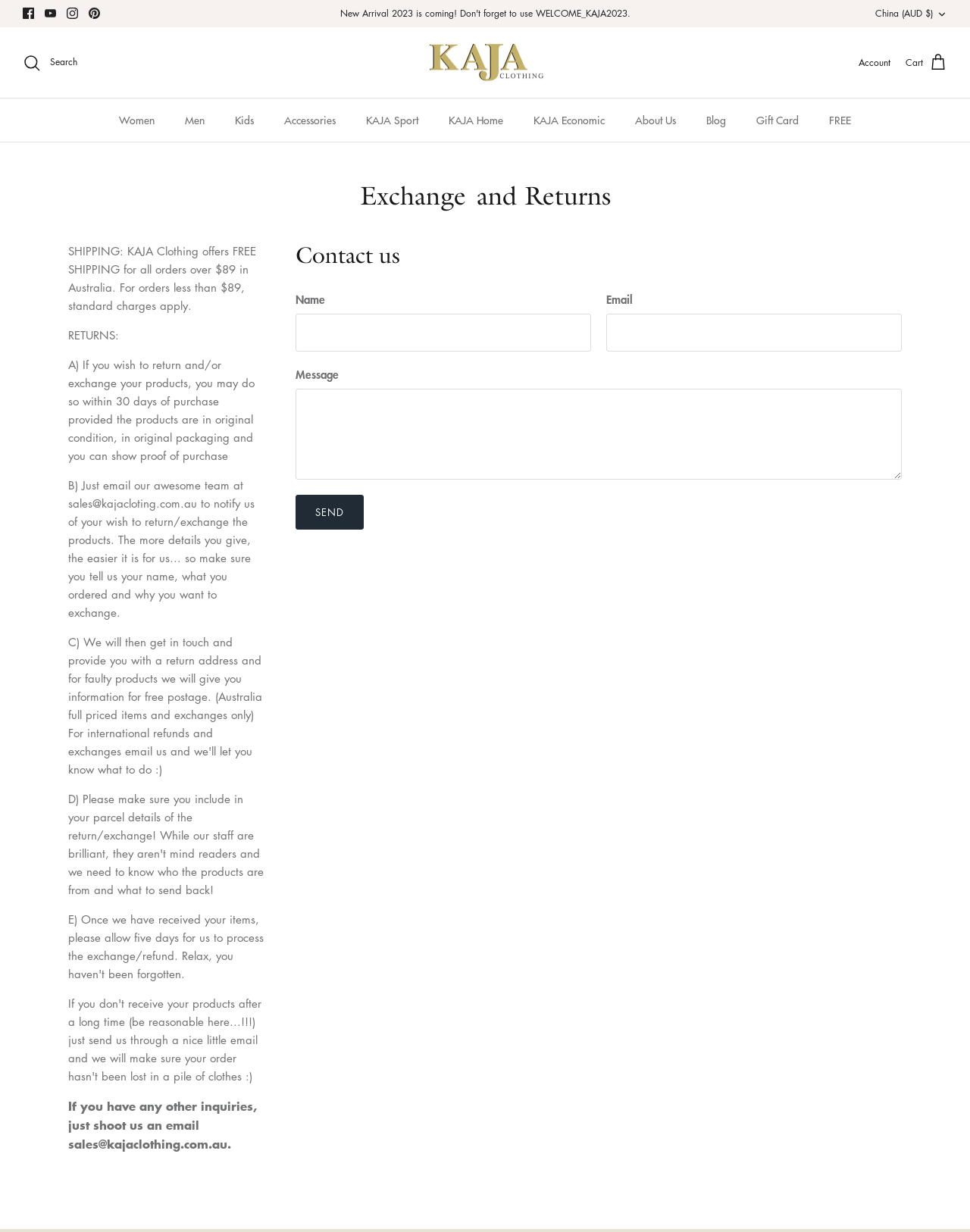Locate the bounding box coordinates of the clickable region necessary to complete the following instruction: "Search for products". Provide the coordinates in the format of four float numbers between 0 and 1, i.e., [left, top, right, bottom].

[0.023, 0.044, 0.08, 0.058]